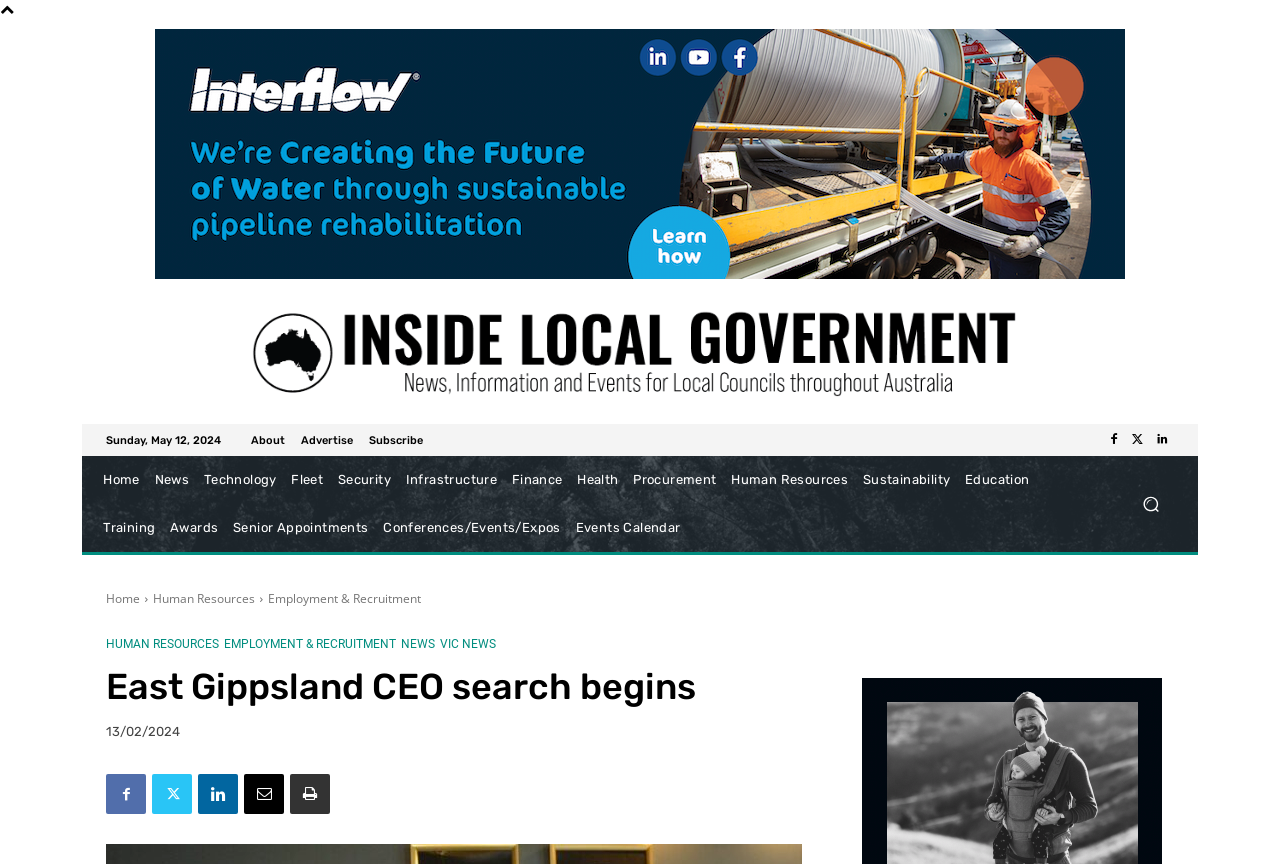Please analyze the image and provide a thorough answer to the question:
How many social media links are there?

I counted the number of social media links by looking at the links with Unicode characters '', '', '', and '' located at the top right corner of the webpage.